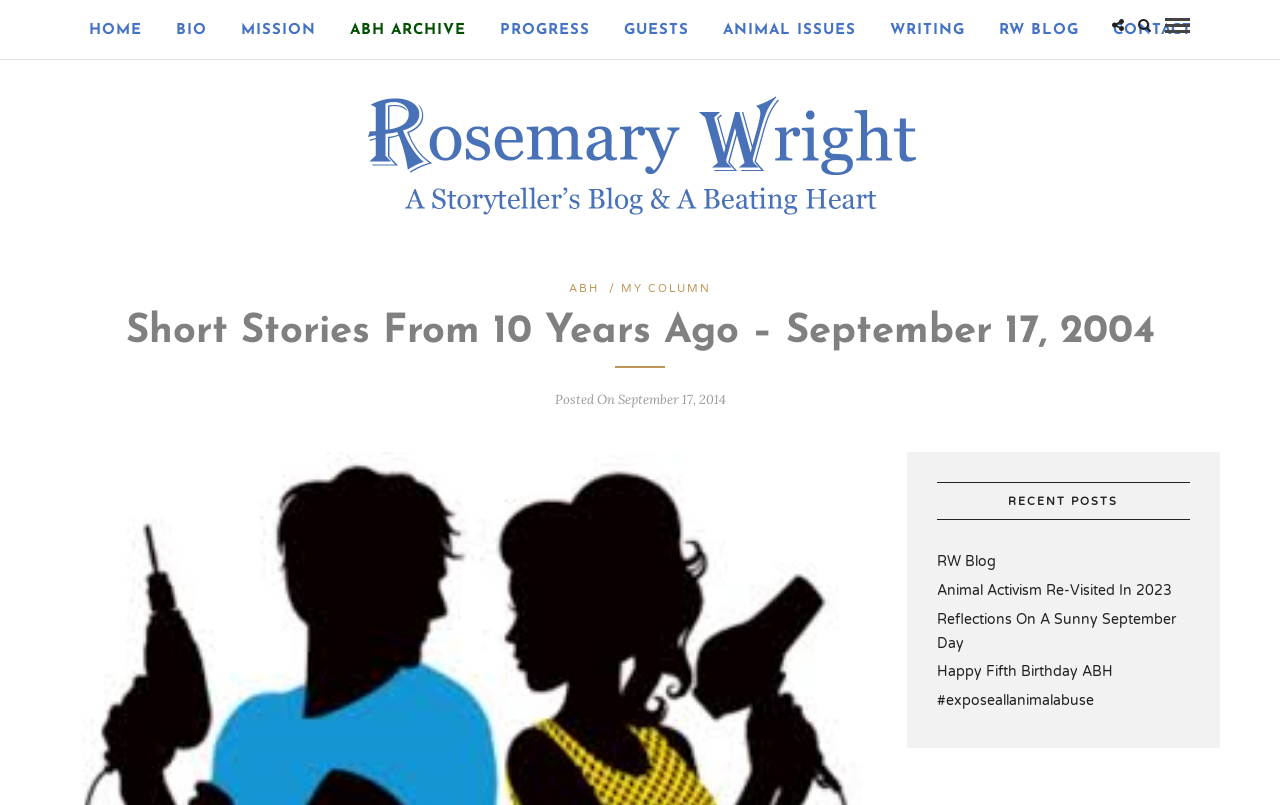Analyze the image and give a detailed response to the question:
What is the title of the main article?

I found the main article title by looking at the heading element with the text 'Short Stories From 10 Years Ago – September 17, 2004', which is located at the top-center of the webpage with a bounding box coordinate of [0.047, 0.371, 0.953, 0.455].